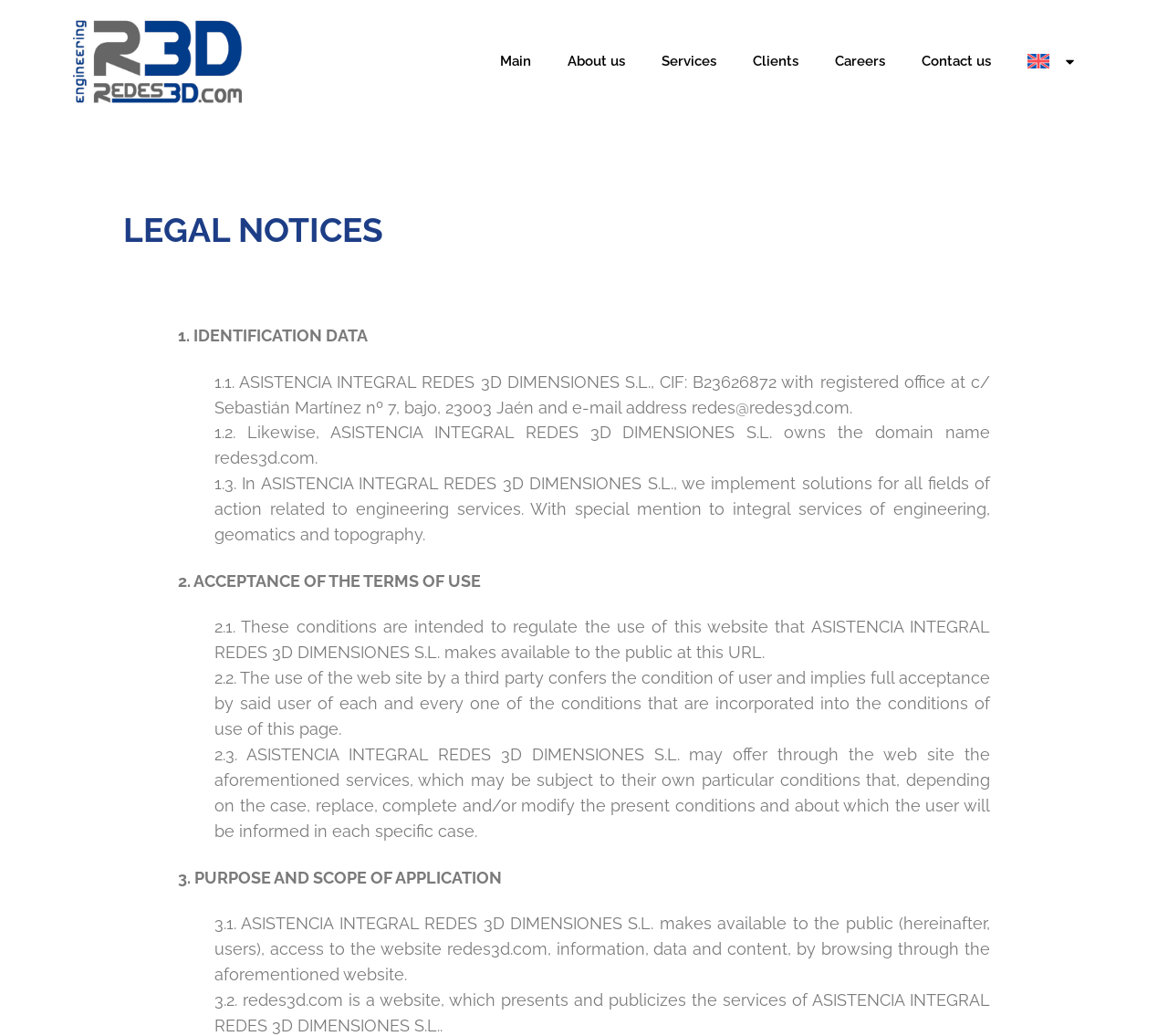Please find the bounding box coordinates of the section that needs to be clicked to achieve this instruction: "Go to the About us page".

[0.471, 0.039, 0.551, 0.079]